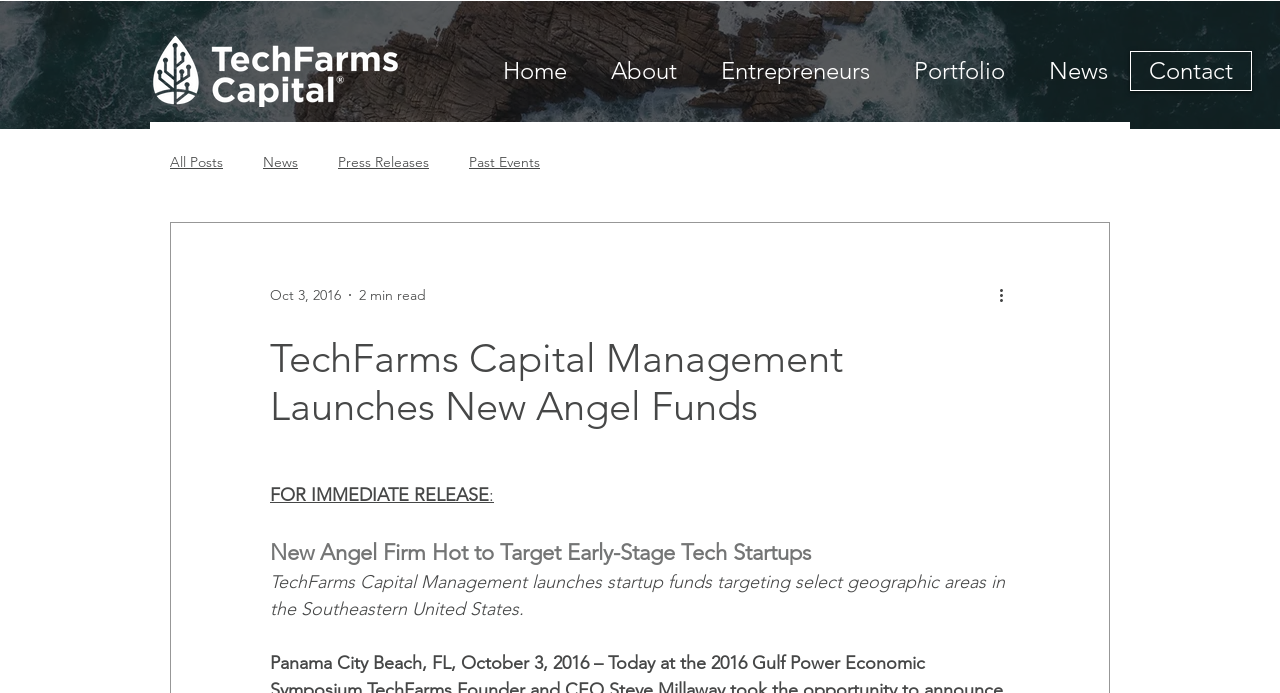Determine the bounding box coordinates for the UI element with the following description: "Contact". The coordinates should be four float numbers between 0 and 1, represented as [left, top, right, bottom].

[0.883, 0.074, 0.978, 0.131]